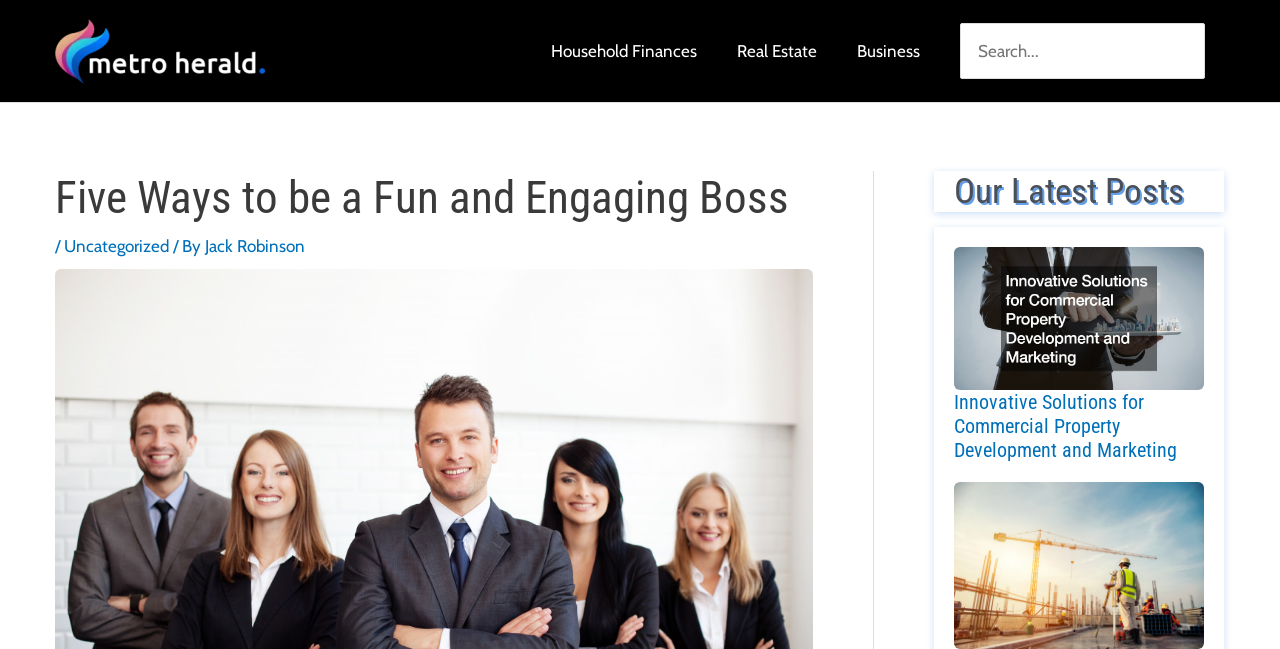Using the provided element description "Jack Robinson", determine the bounding box coordinates of the UI element.

[0.16, 0.364, 0.238, 0.394]